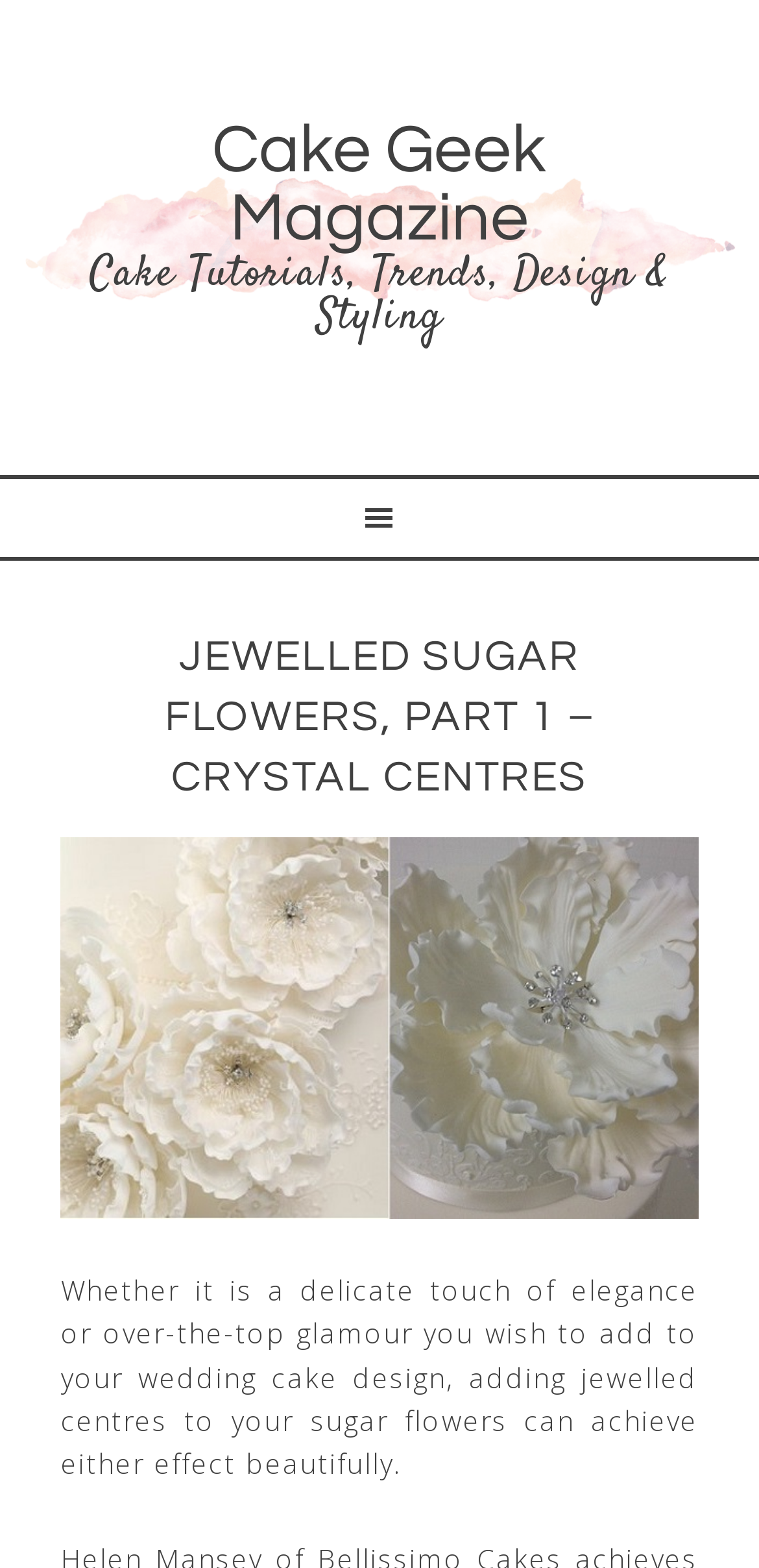Illustrate the webpage's structure and main components comprehensively.

The webpage is about jewelled sugar flowers, specifically focusing on adding crystal centres to wedding cake designs. At the top left of the page, there is a link to "Cake Geek Magazine" with a description "Cake Tutorials, Trends, Design & Styling" next to it. 

Below this, there is a main navigation section with a prominent header that reads "JEWELLED SUGAR FLOWERS, PART 1 – CRYSTAL CENTRES" in a large font. 

Underneath the header, there is an image showcasing jewelled sugar flowers by two different cake designers, Bellissimo Cakes and Sweet Cakes by Rebecca Custom Dessert Shoppe, taking up a significant portion of the page. 

Below the image, there is a paragraph of text that explains how adding jewelled centres to sugar flowers can achieve either a delicate touch of elegance or over-the-top glamour in wedding cake design.